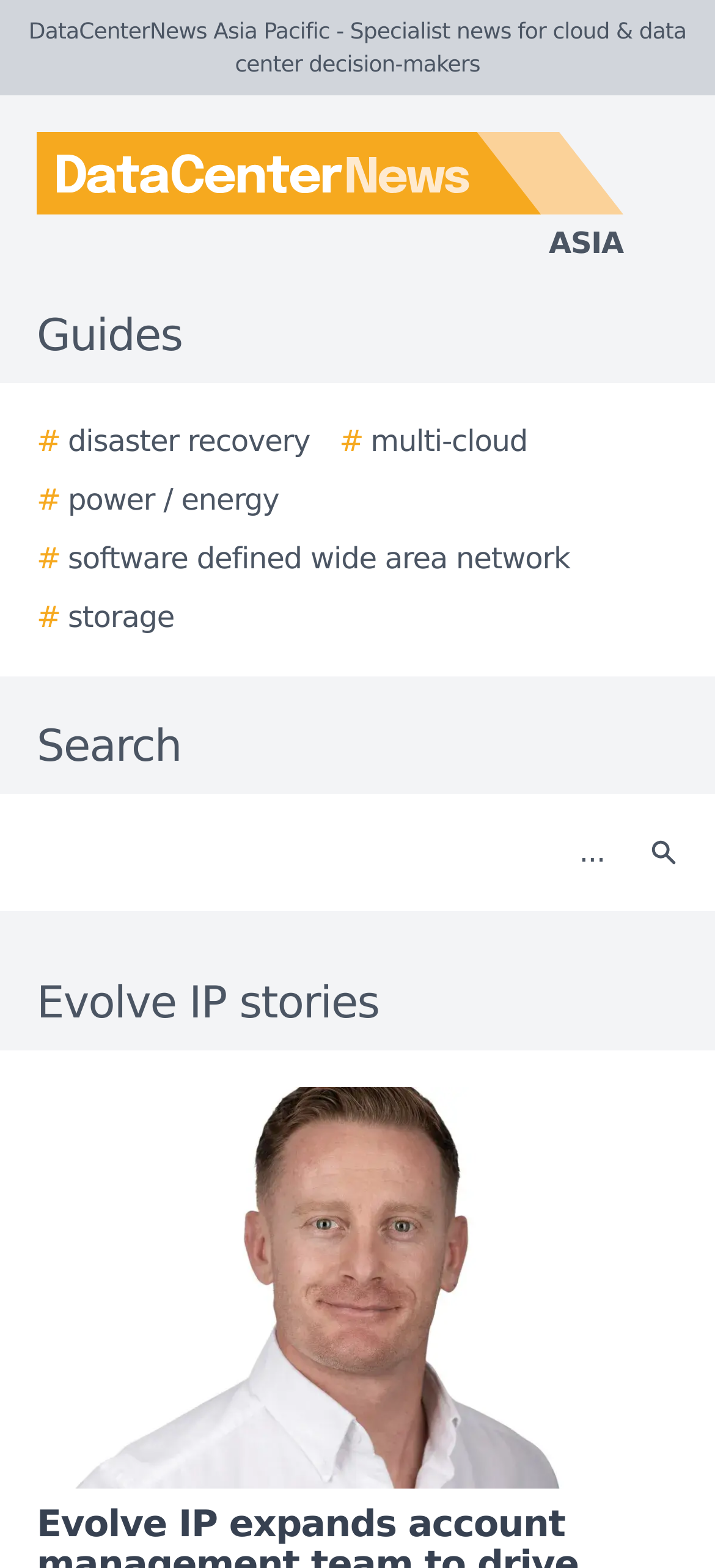Extract the primary heading text from the webpage.

Evolve IP stories